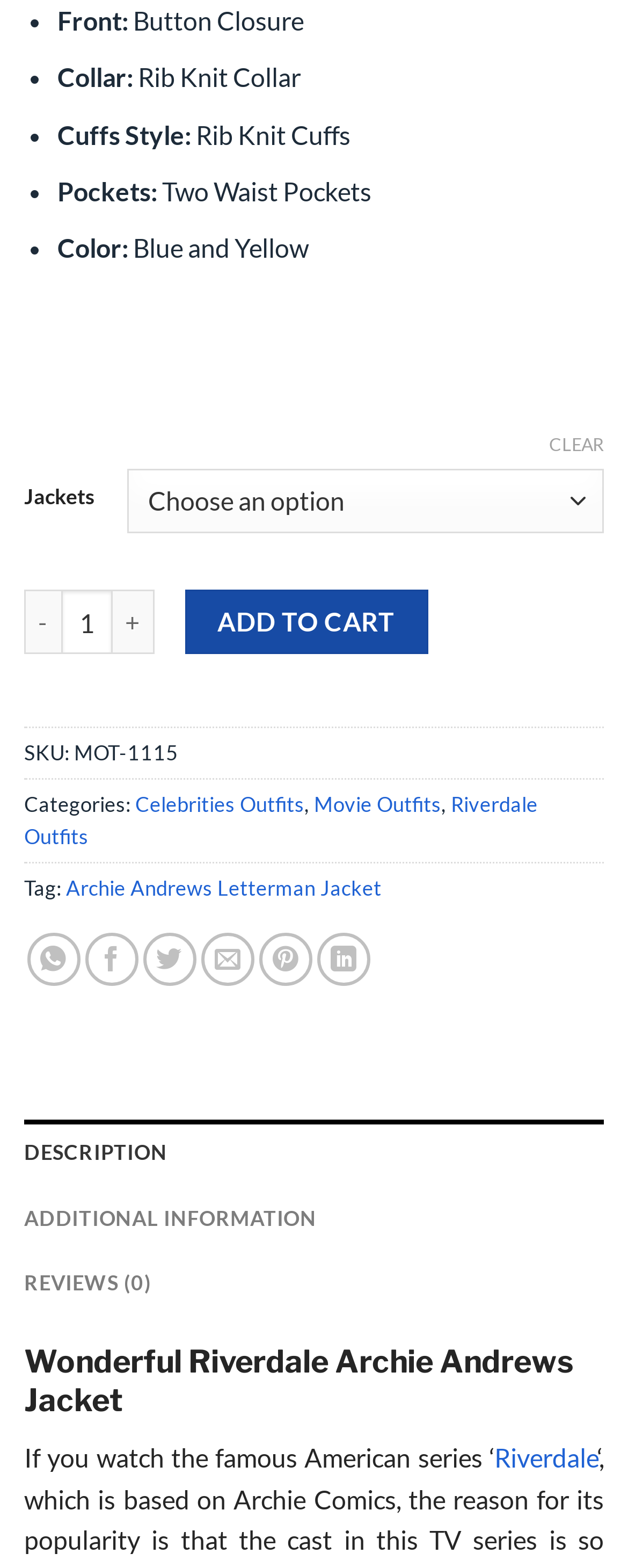Determine the bounding box coordinates of the region that needs to be clicked to achieve the task: "Add the product to cart".

[0.295, 0.376, 0.681, 0.418]